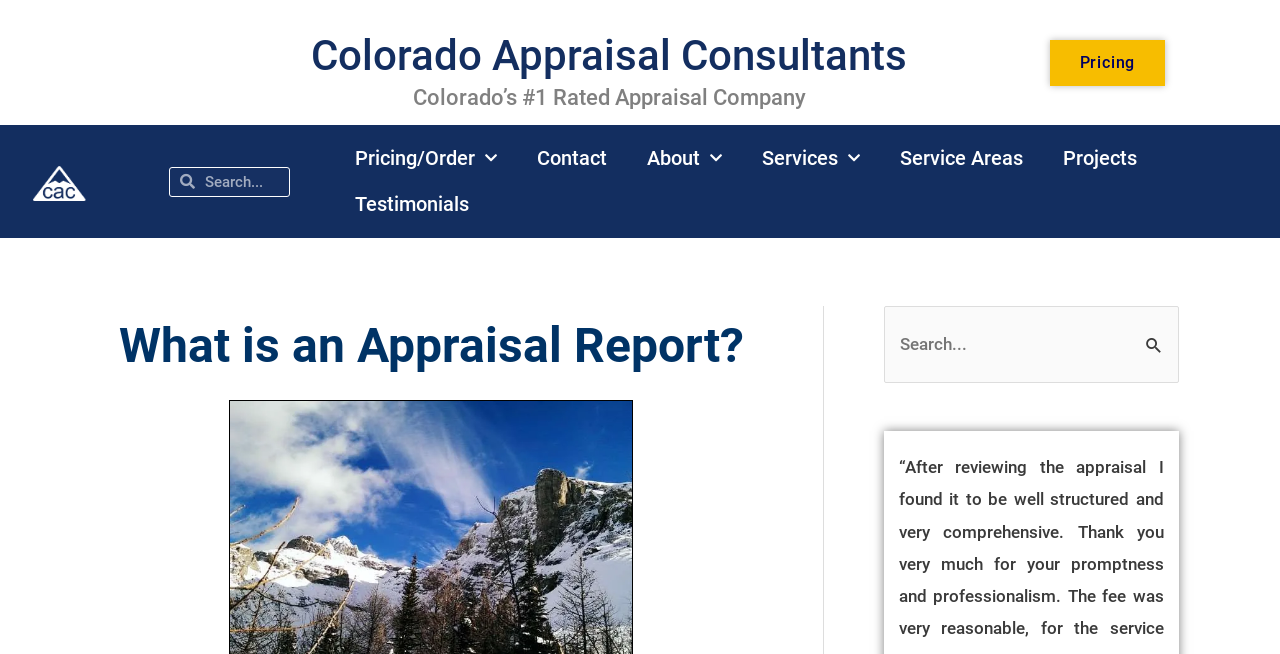What is the text above the search box?
Use the information from the image to give a detailed answer to the question.

I found the text above the search box by looking at the element with 'searchbox' type and 'y1' coordinate 0.469. The text above it is 'Search for:'.